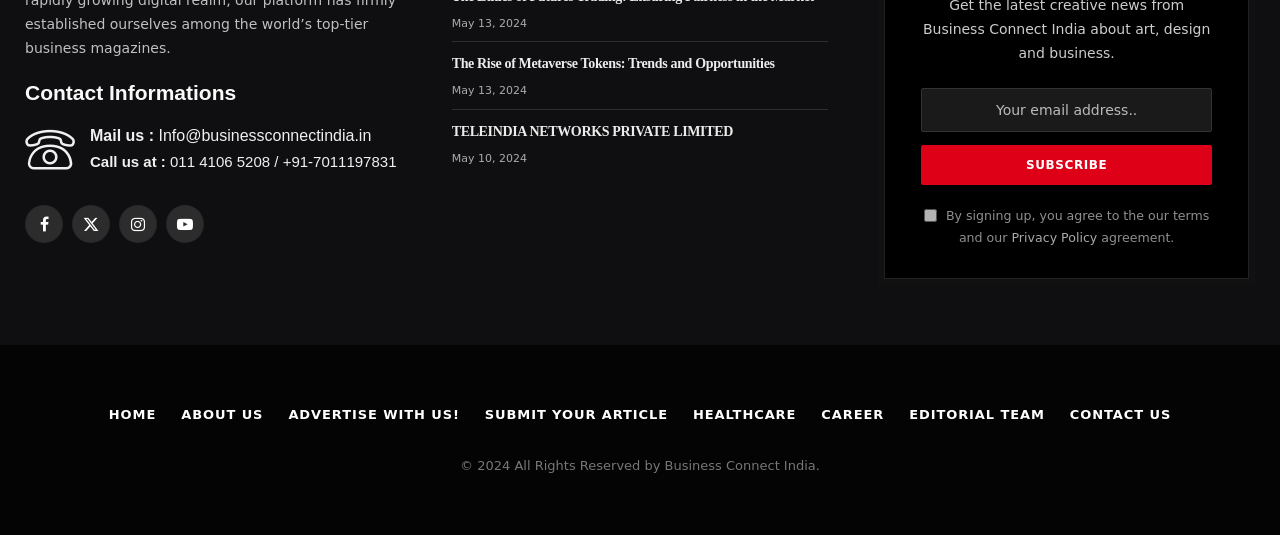Using the given element description, provide the bounding box coordinates (top-left x, top-left y, bottom-right x, bottom-right y) for the corresponding UI element in the screenshot: DTS Holding

None